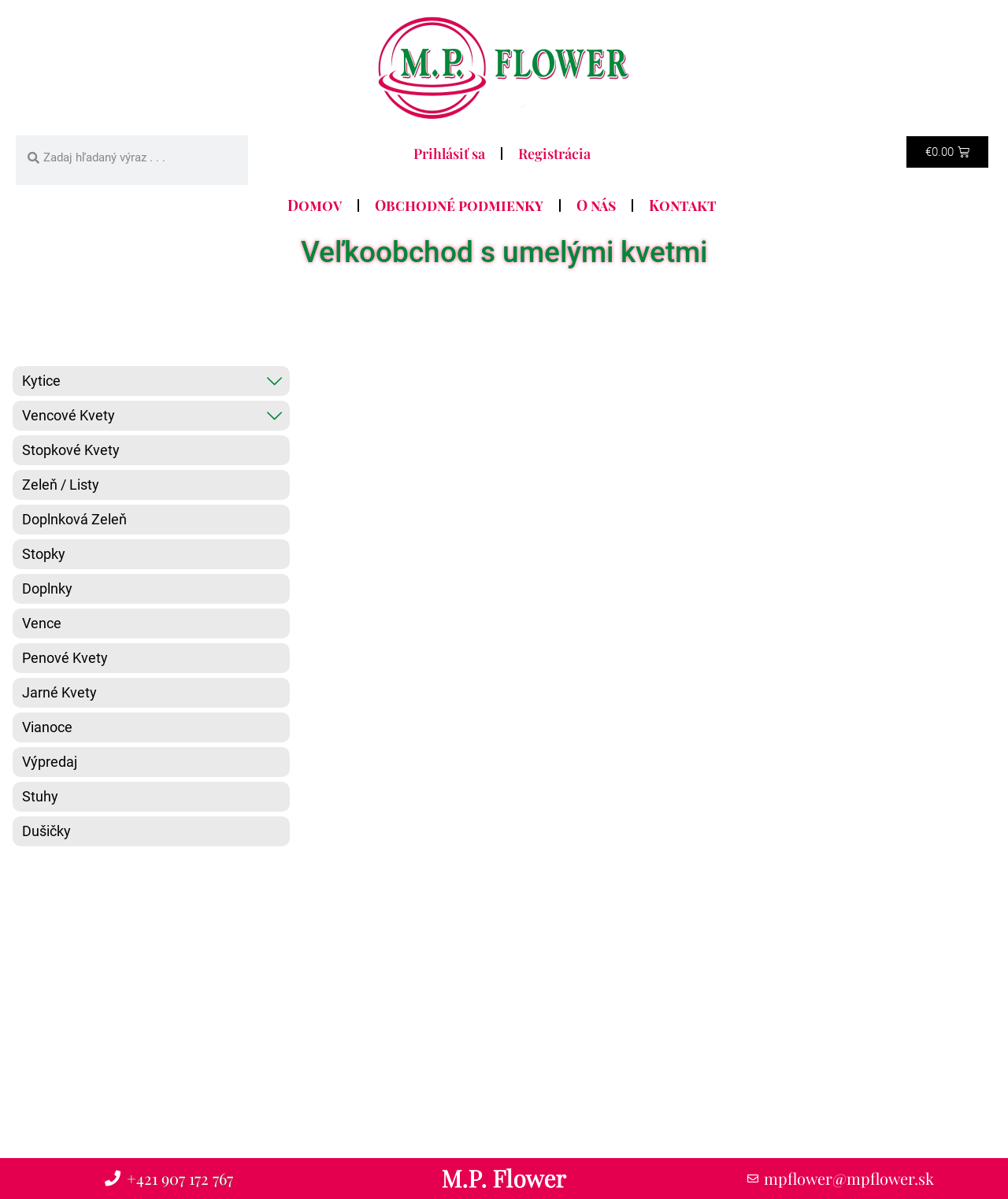Consider the image and give a detailed and elaborate answer to the question: 
What type of products are sold on this website?

The website has a heading 'Veľkoobchod s umelými kvetmi' which translates to 'Wholesale with artificial flowers', and the links on the page are categorized into different types of flowers and plants, suggesting that the website sells artificial flowers and related products.